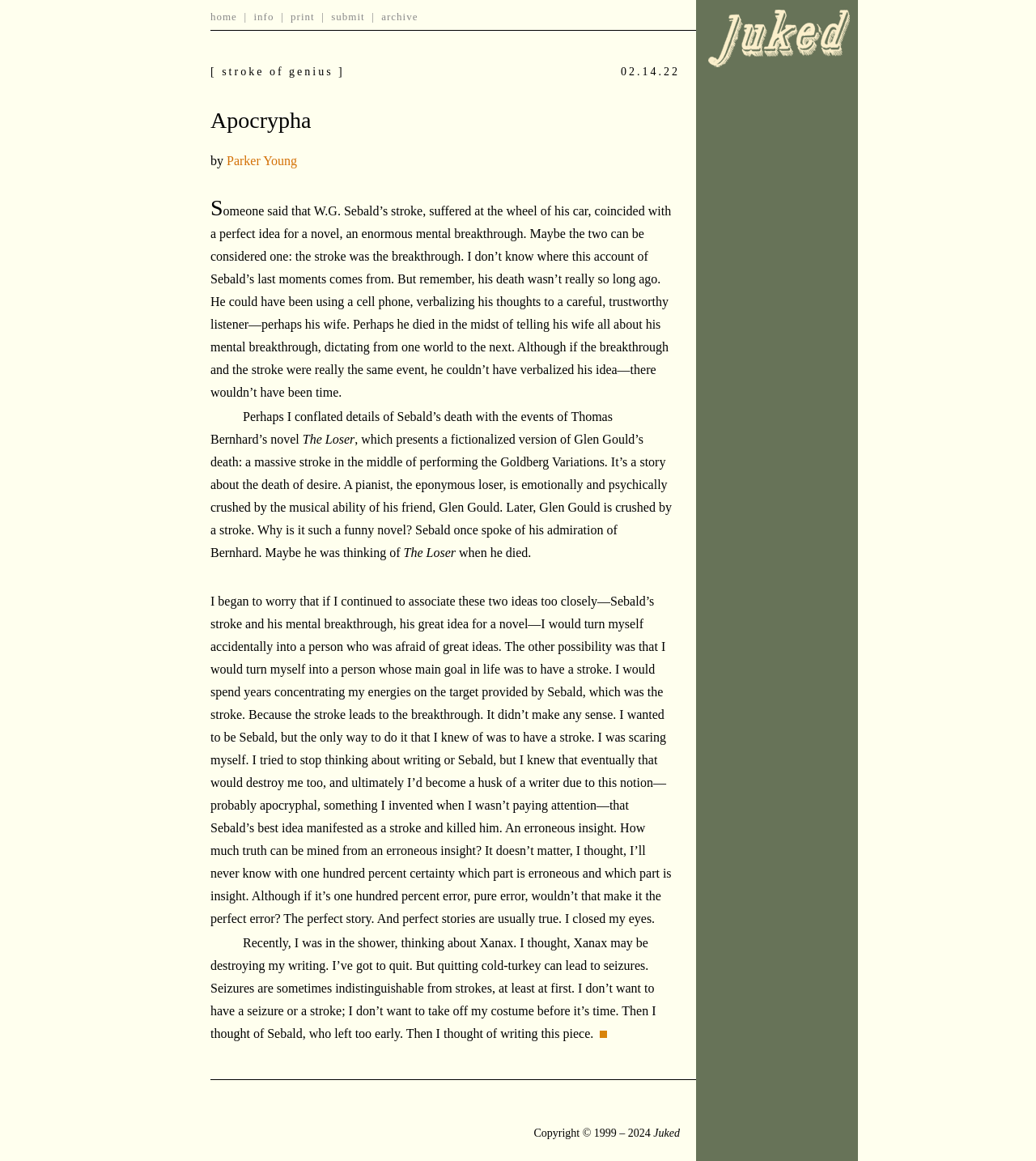Based on the description "Parker Young", find the bounding box of the specified UI element.

[0.219, 0.132, 0.287, 0.144]